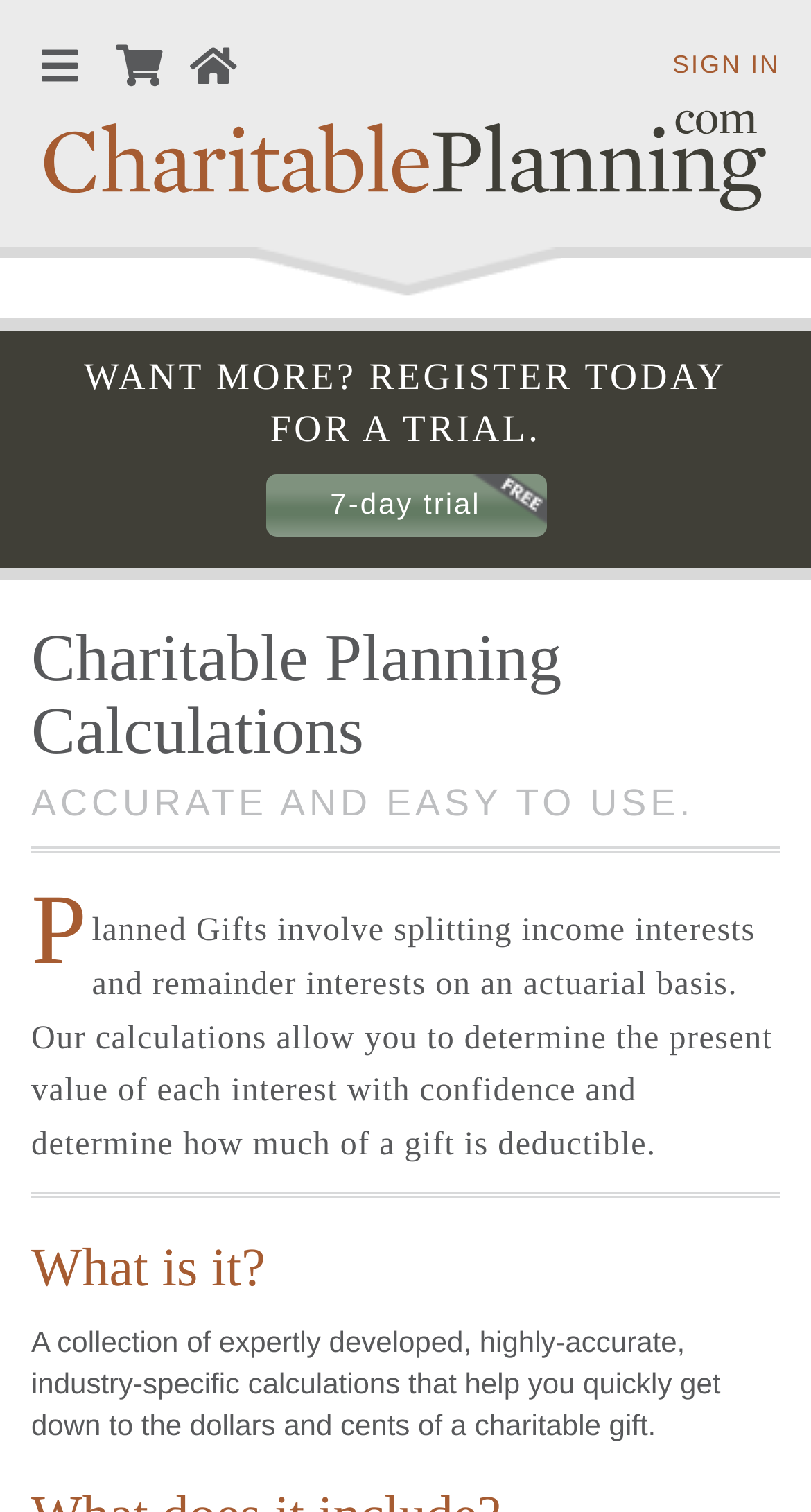Respond with a single word or phrase to the following question: What is the duration of the trial offered on this website?

7-day